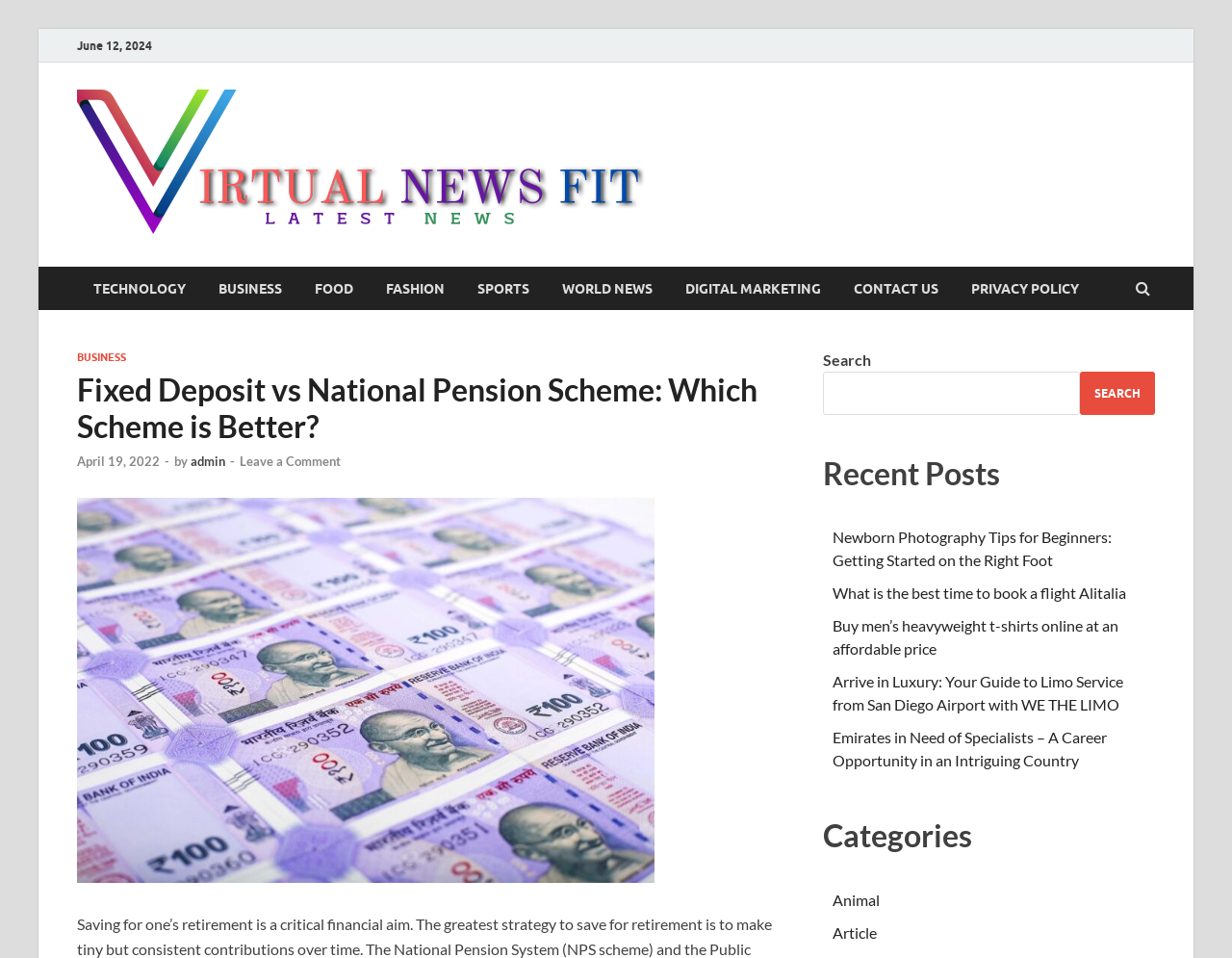What is the purpose of the search box?
Please provide a single word or phrase as your answer based on the image.

To search the website